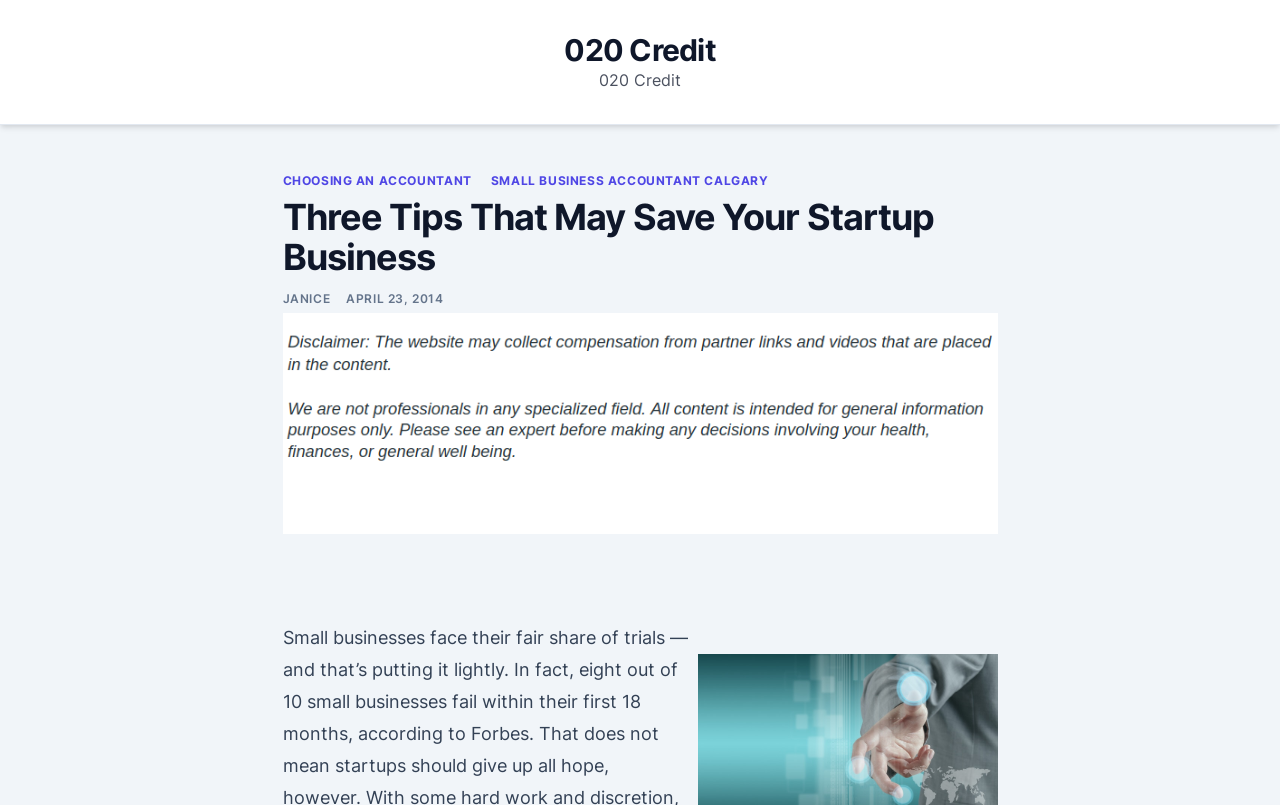What is the name of the author of the article?
Using the visual information, answer the question in a single word or phrase.

JANICE